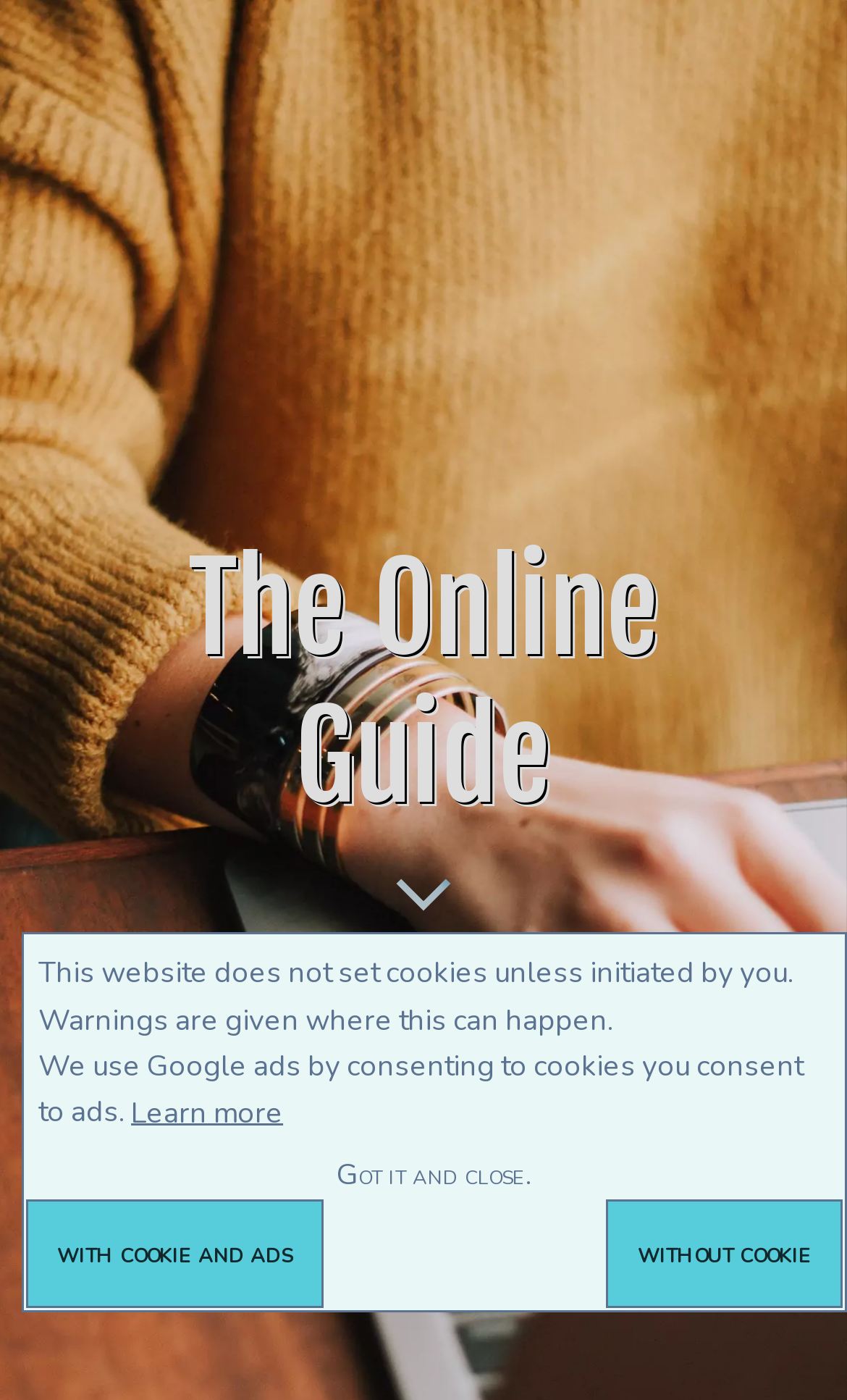With reference to the screenshot, provide a detailed response to the question below:
What is the purpose of the 'Scroll Down' button?

The 'Scroll Down' button is likely used to scroll down the webpage to view more content. The button is placed at the top of the webpage, and when clicked, it would take the user to the lower sections of the webpage.